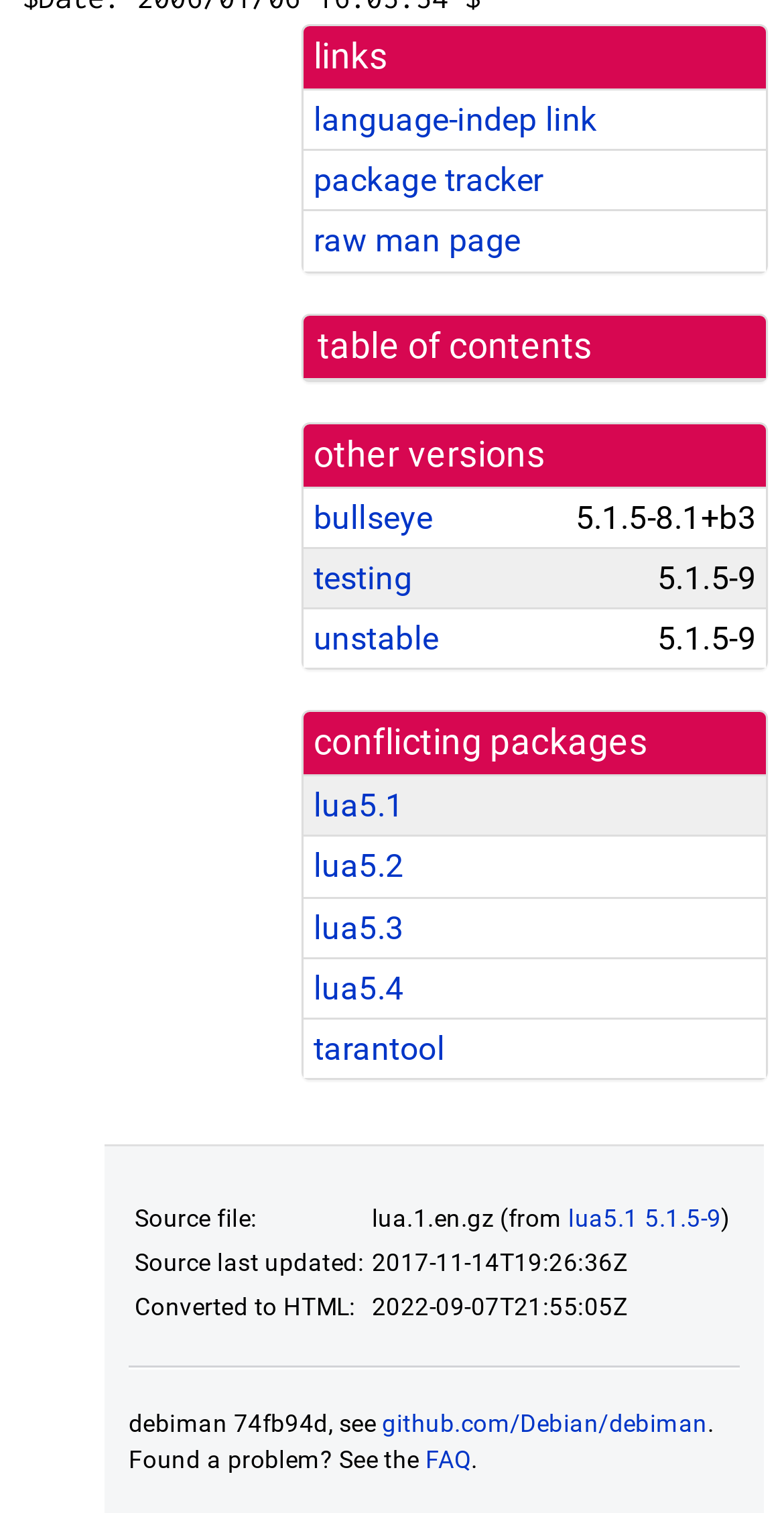Can you provide the bounding box coordinates for the element that should be clicked to implement the instruction: "Learn more about Pol Roger"?

None